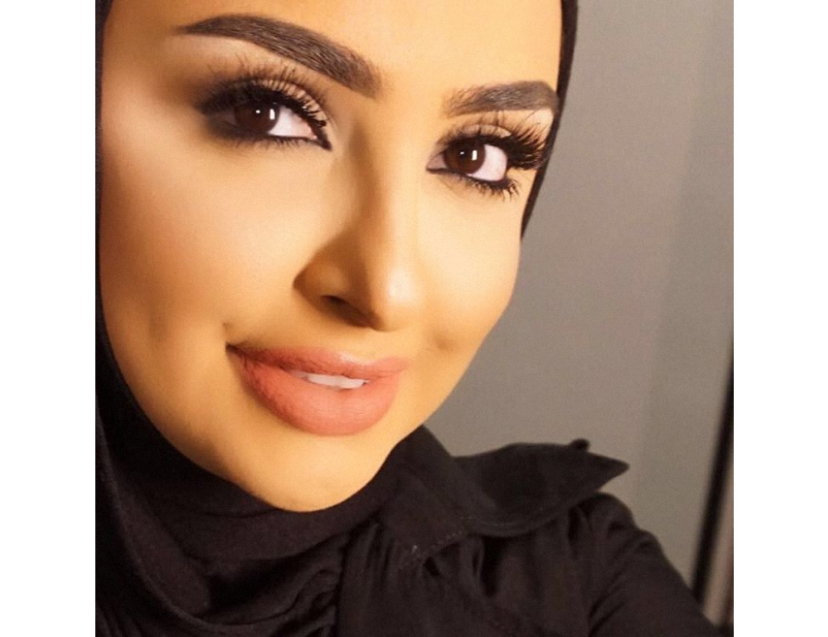Give a one-word or one-phrase response to the question:
What is the tone of the woman's lip color?

Soft and neutral